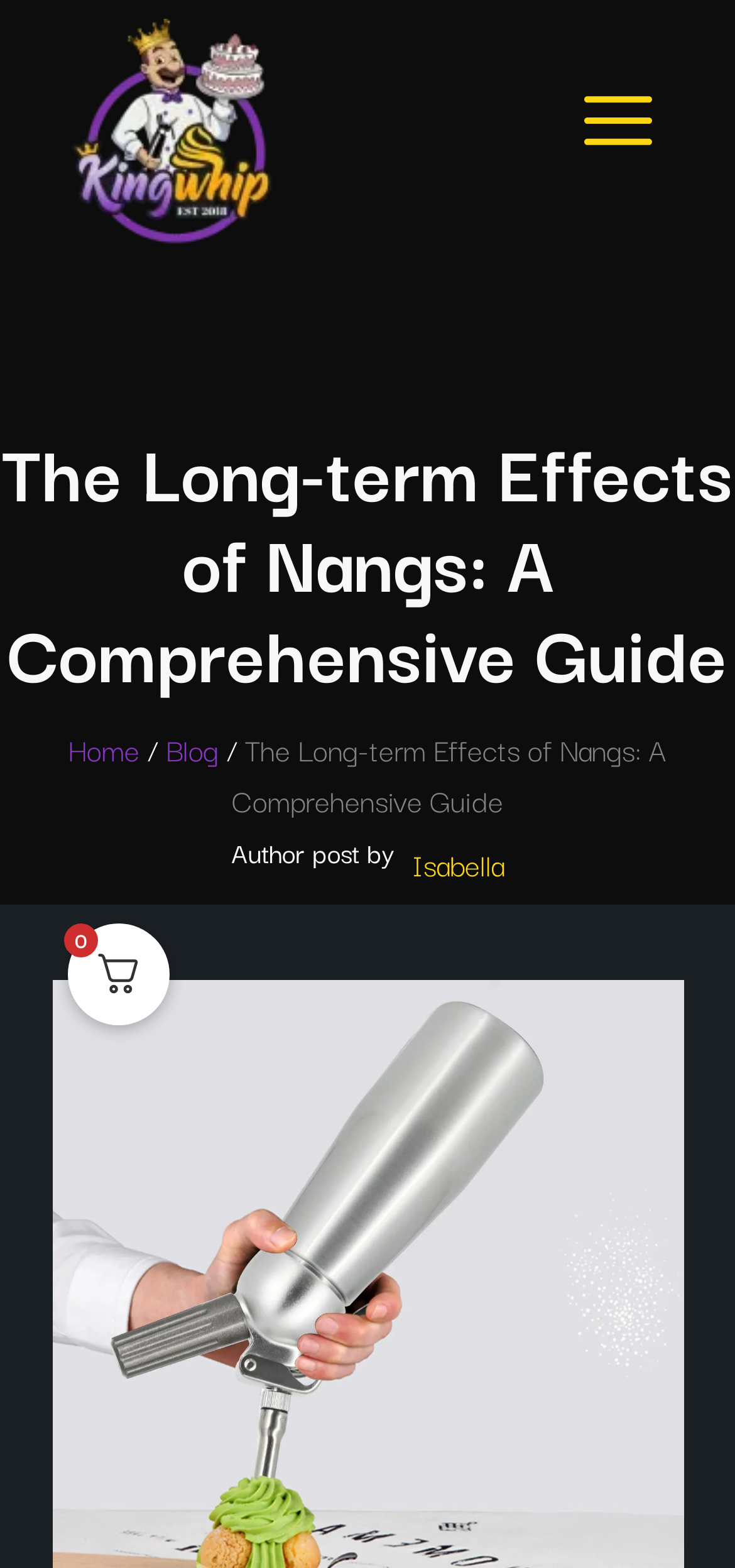Based on the element description: "Home", identify the UI element and provide its bounding box coordinates. Use four float numbers between 0 and 1, [left, top, right, bottom].

[0.092, 0.462, 0.19, 0.494]